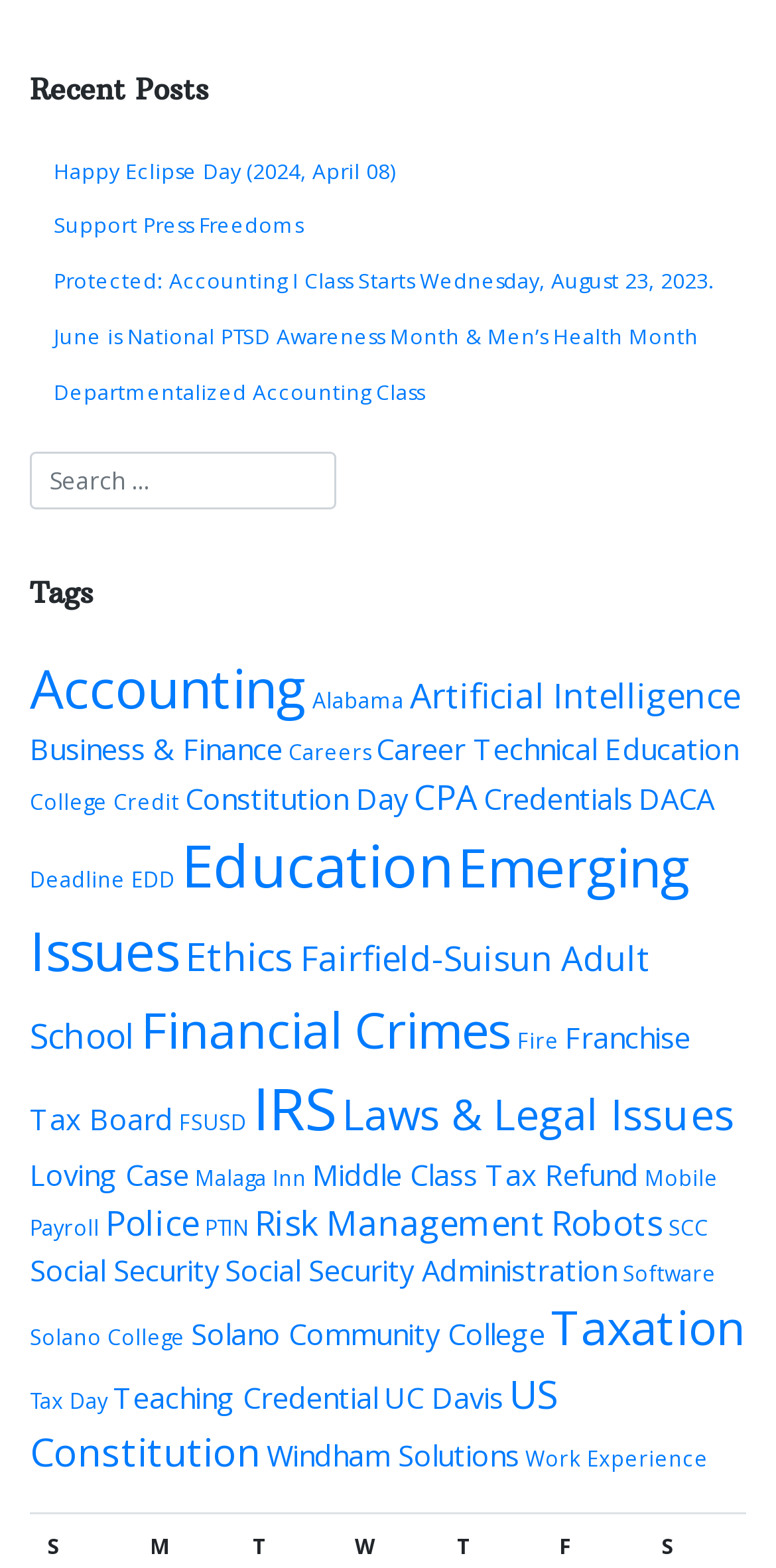Using the information in the image, could you please answer the following question in detail:
How many links are under the 'Tags' heading?

I counted the number of links under the 'Tags' heading, starting from 'Accounting (10 items)' and ending at 'Work Experience (1 item)'. There are 30 links in total.